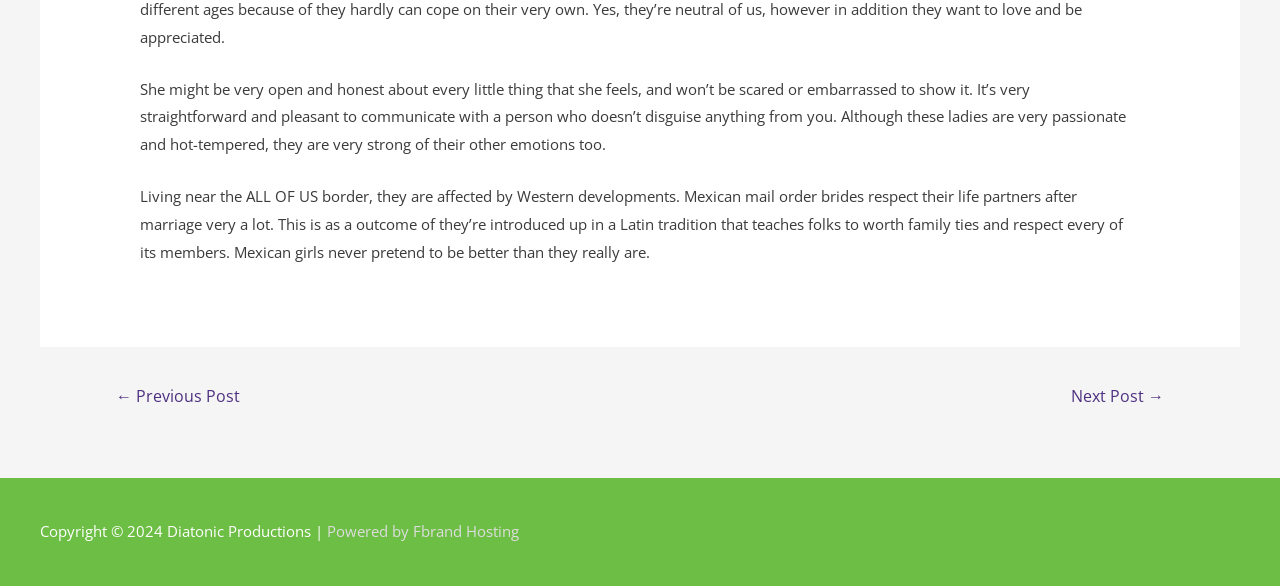Answer with a single word or phrase: 
What is the navigation section for?

Posts